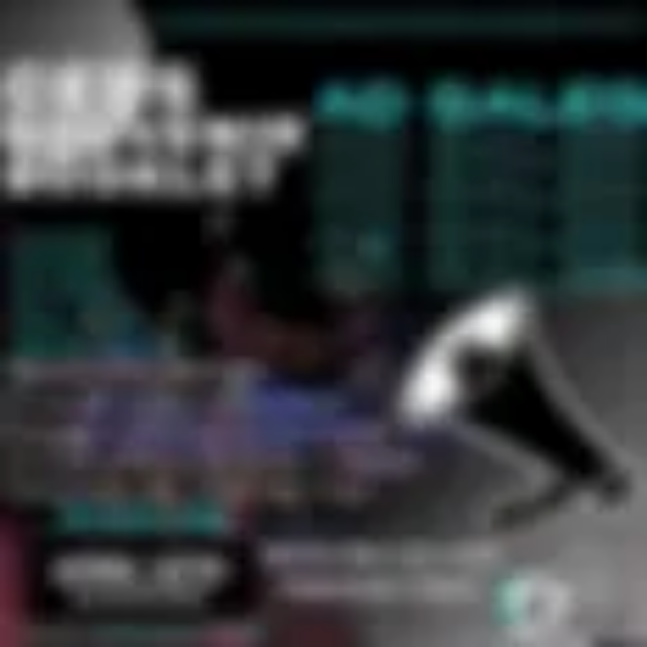Describe the image with as much detail as possible.

The image features a vibrant promotional graphic for the CEDS Annual Souvenir Book ad sales. At the top, bold text states "CEDS SOUVENIR BOOK," followed by "AD SALES," indicating the purpose of the graphic. The background combines dynamic colors and patterns, enhancing visual appeal. A stylized megaphone, symbolizing outreach and communication, is prominently displayed, emphasizing the call for participation. This image serves to encourage community involvement and support for CEDS students, inviting businesses to purchase ads in the souvenir book as a means of contributing to local scholarships.